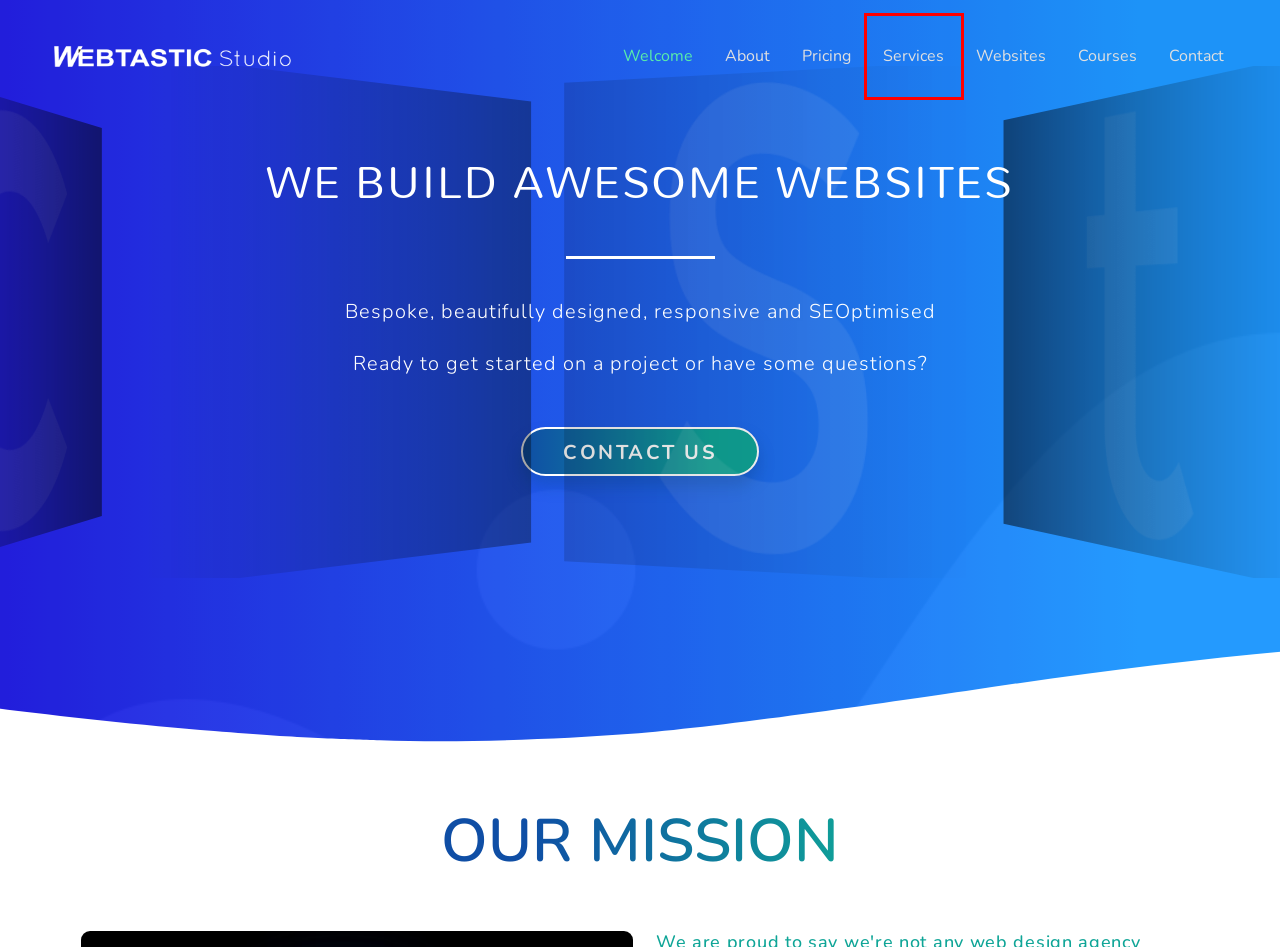You are provided with a screenshot of a webpage where a red rectangle bounding box surrounds an element. Choose the description that best matches the new webpage after clicking the element in the red bounding box. Here are the choices:
A. Privacy Policy - Pro Web Design
B. Contact - Pro Web Design
C. Disclaimer - Pro Web Design
D. Terms - Pro Web Design
E. Websites - Pro Web Design
F. About - Pro Web Design
G. Pricing - Pro Web Design
H. Services - Pro Web Design

H